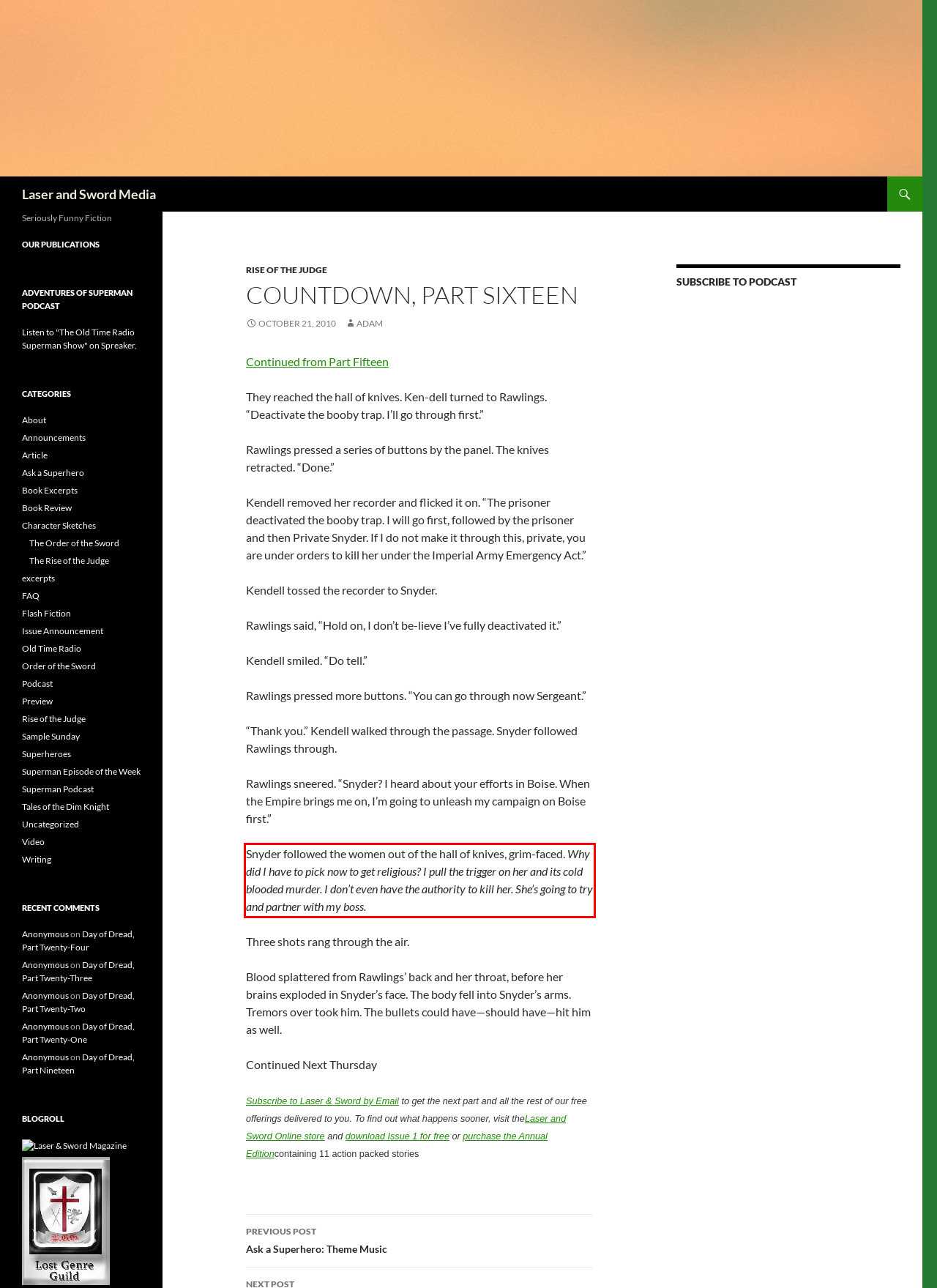Using the provided webpage screenshot, recognize the text content in the area marked by the red bounding box.

Snyder followed the women out of the hall of knives, grim-faced. Why did I have to pick now to get religious? I pull the trigger on her and its cold blooded murder. I don’t even have the authority to kill her. She’s going to try and partner with my boss.